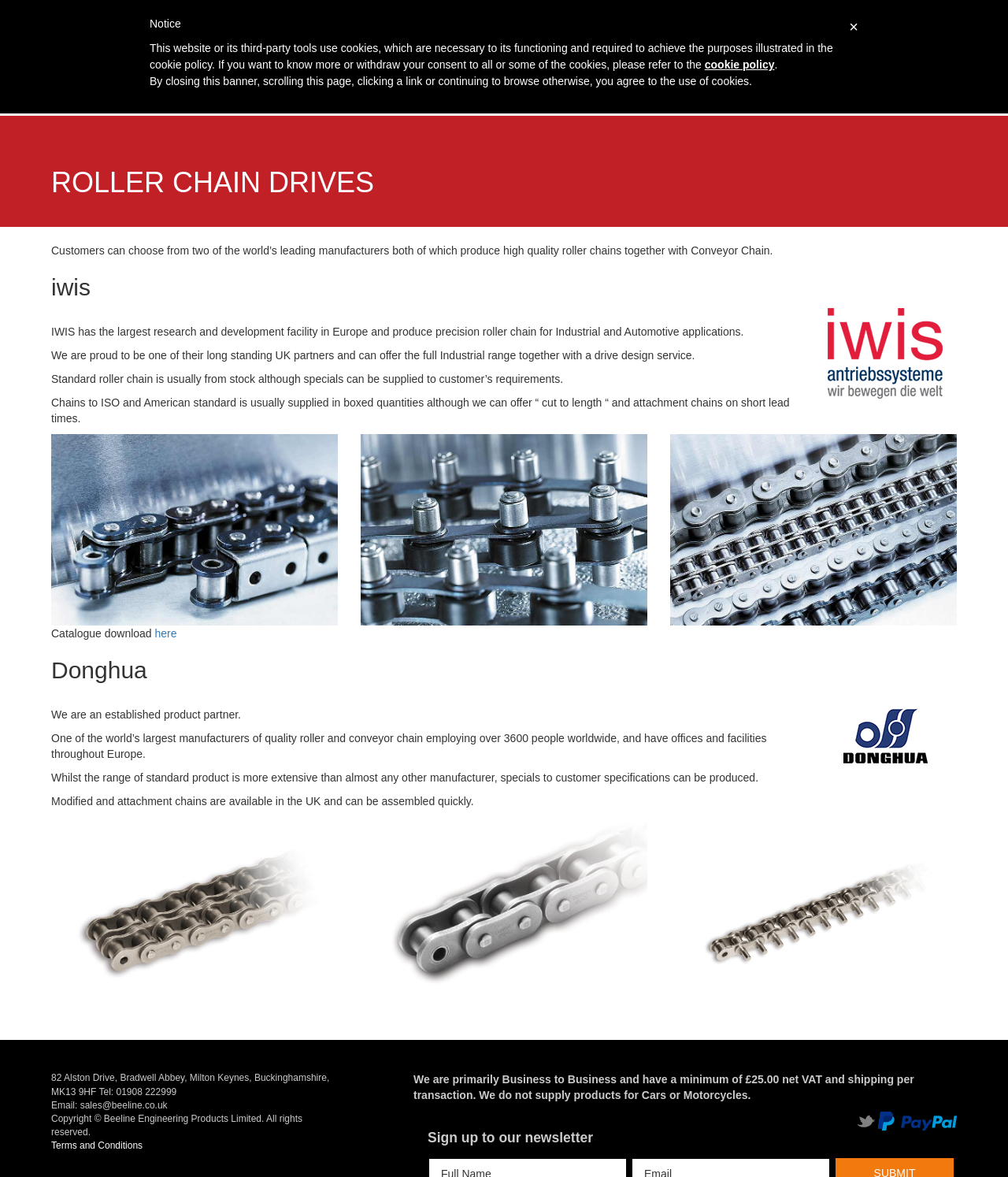What is the title or heading displayed on the webpage?

ROLLER CHAIN DRIVES